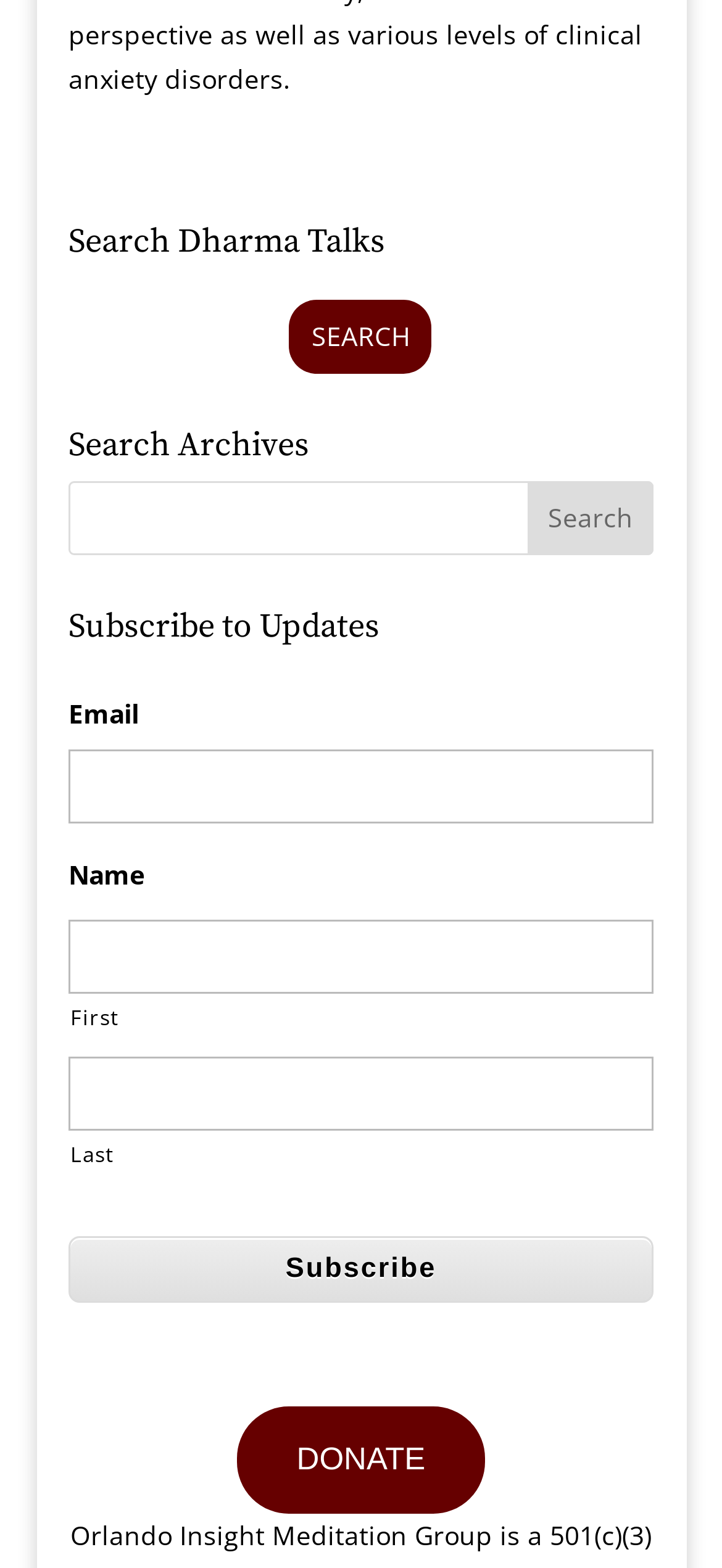Please indicate the bounding box coordinates of the element's region to be clicked to achieve the instruction: "Click on the 'Peppermint Foot Butter' link". Provide the coordinates as four float numbers between 0 and 1, i.e., [left, top, right, bottom].

None